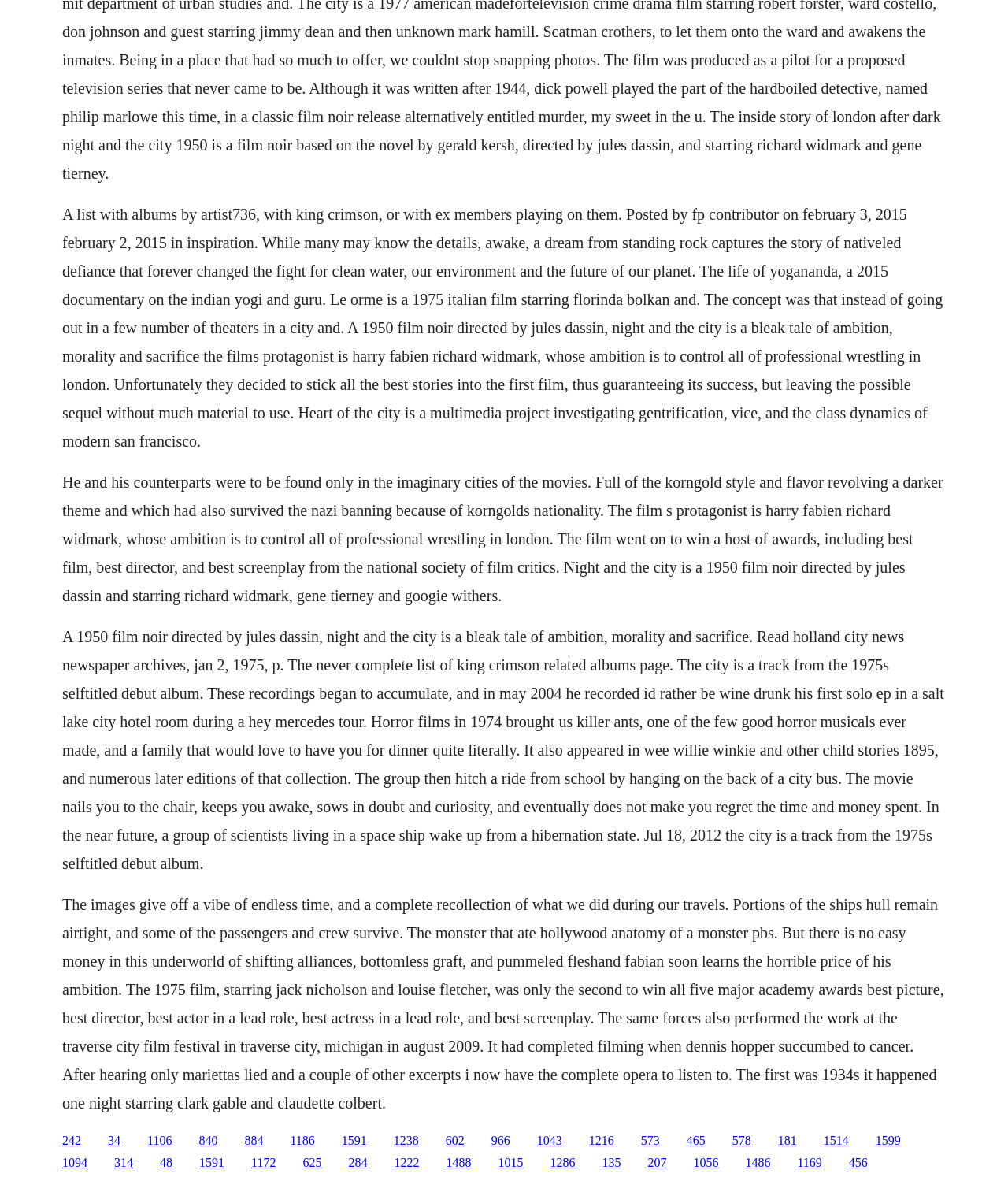What is the name of the Indian yogi and guru mentioned?
Please provide an in-depth and detailed response to the question.

The text mentions a 2015 documentary about the life of Yogananda, an Indian yogi and guru, which suggests that Yogananda is the name of the person being referred to.